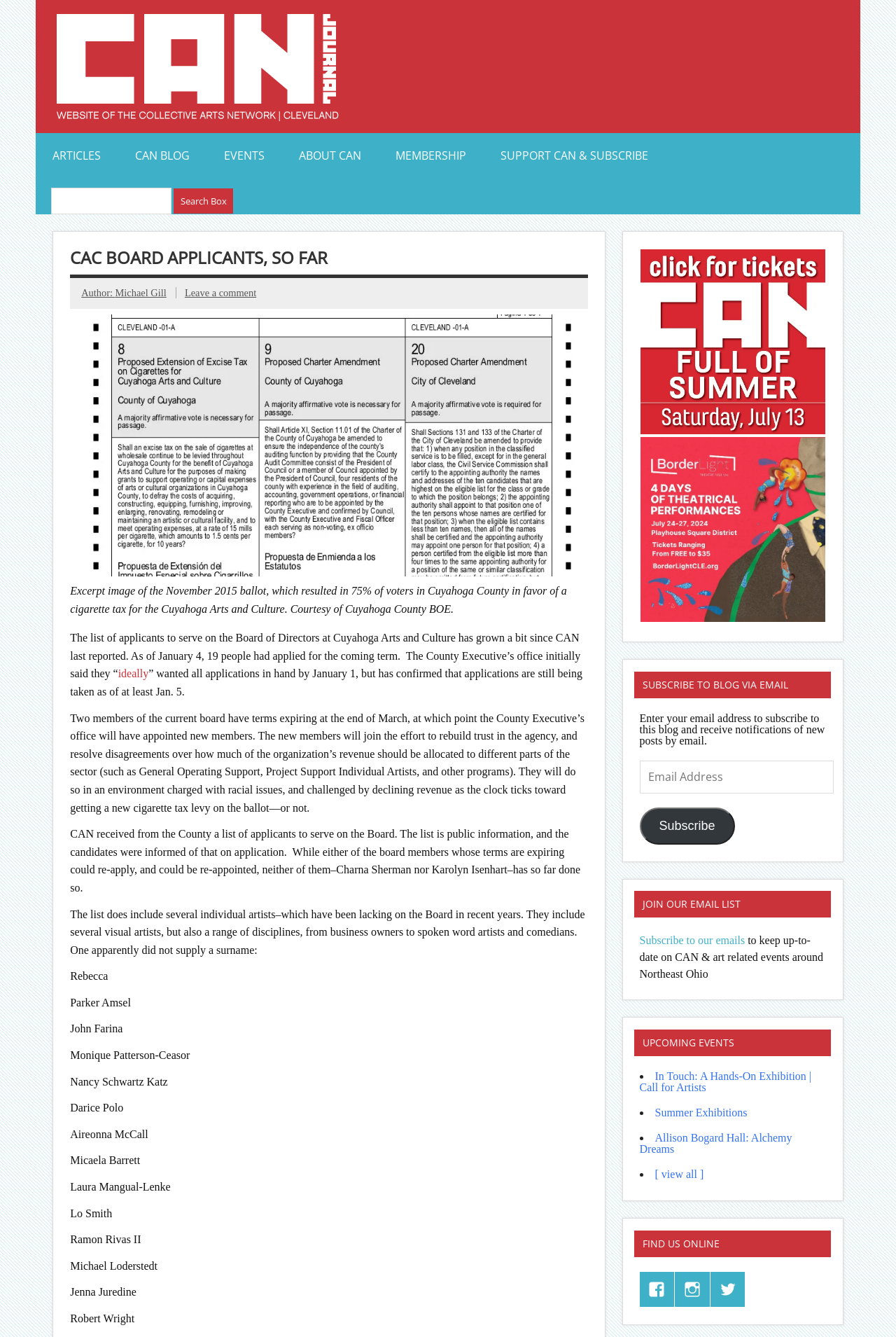What type of artists are included in the list of applicants?
Your answer should be a single word or phrase derived from the screenshot.

Visual artists, spoken word artists, comedians, etc.